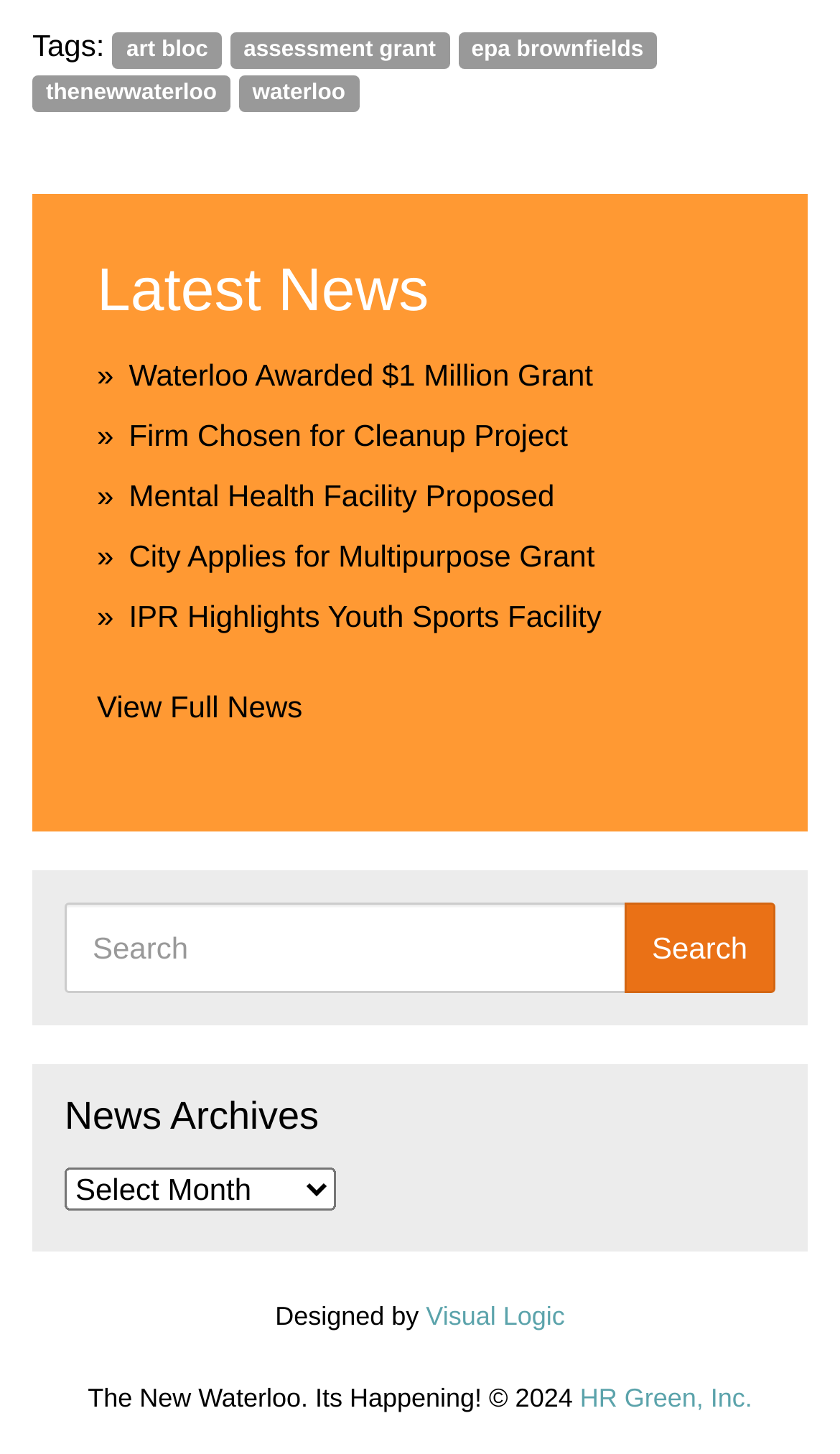Pinpoint the bounding box coordinates of the clickable area needed to execute the instruction: "read full news". The coordinates should be specified as four float numbers between 0 and 1, i.e., [left, top, right, bottom].

[0.115, 0.474, 0.36, 0.498]